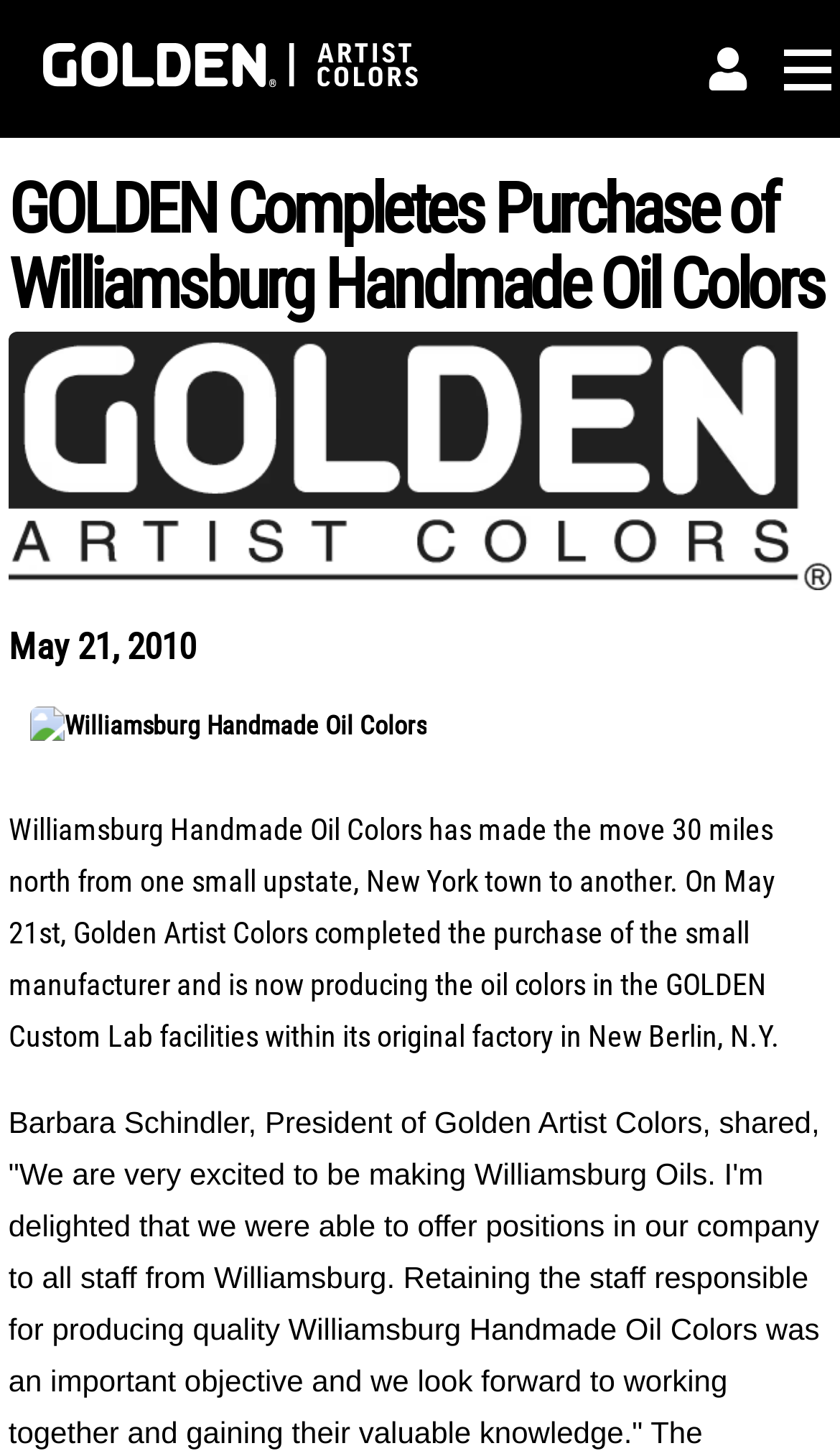Determine the bounding box of the UI component based on this description: "alt="Golden Artist Colors"". The bounding box coordinates should be four float values between 0 and 1, i.e., [left, top, right, bottom].

[0.0, 0.0, 0.549, 0.095]